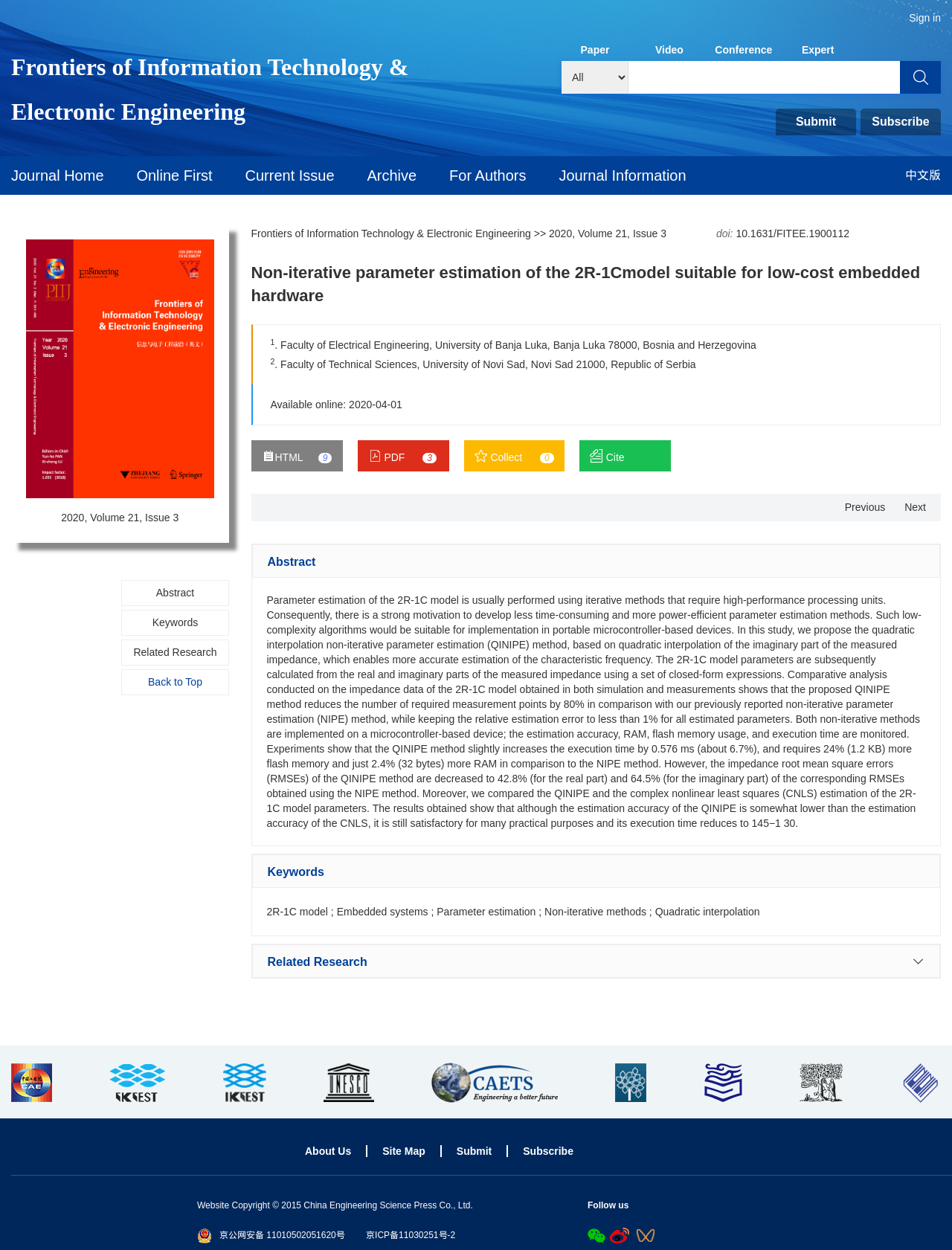Bounding box coordinates are specified in the format (top-left x, top-left y, bottom-right x, bottom-right y). All values are floating point numbers bounded between 0 and 1. Please provide the bounding box coordinate of the region this sentence describes: parent_node: All name="keyWord"

[0.66, 0.049, 0.945, 0.075]